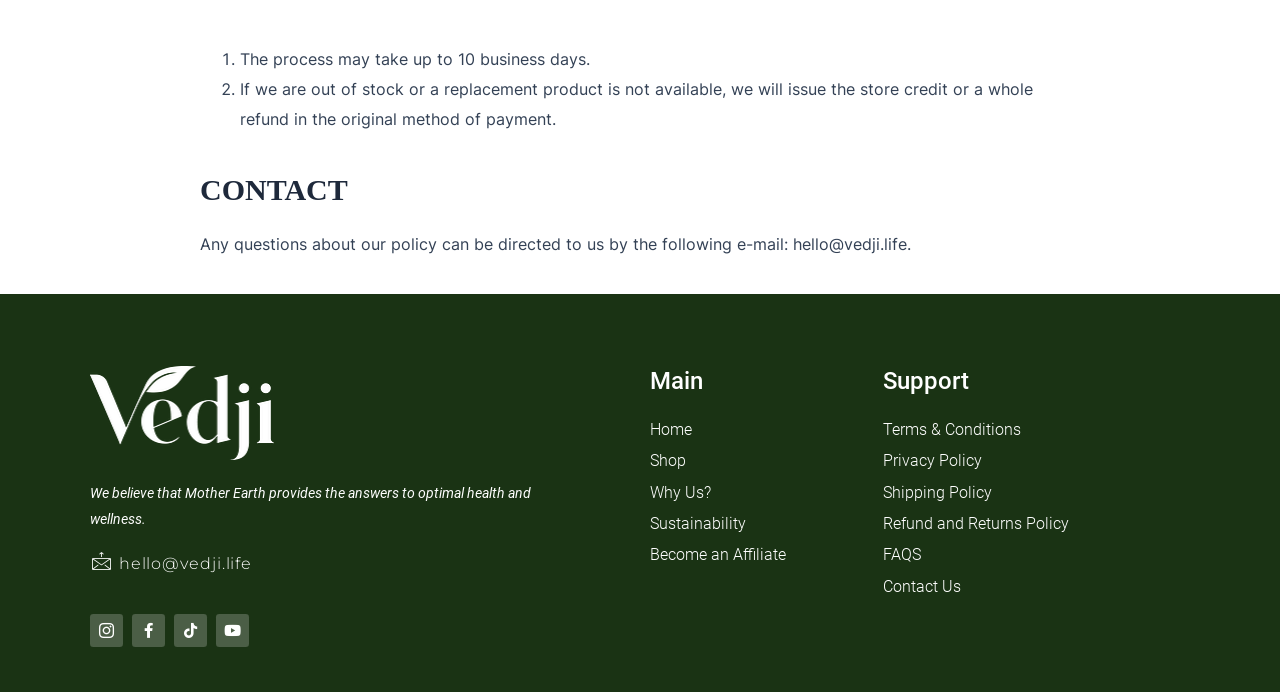Using the format (top-left x, top-left y, bottom-right x, bottom-right y), and given the element description, identify the bounding box coordinates within the screenshot: hello@vedji.life

[0.07, 0.799, 0.43, 0.829]